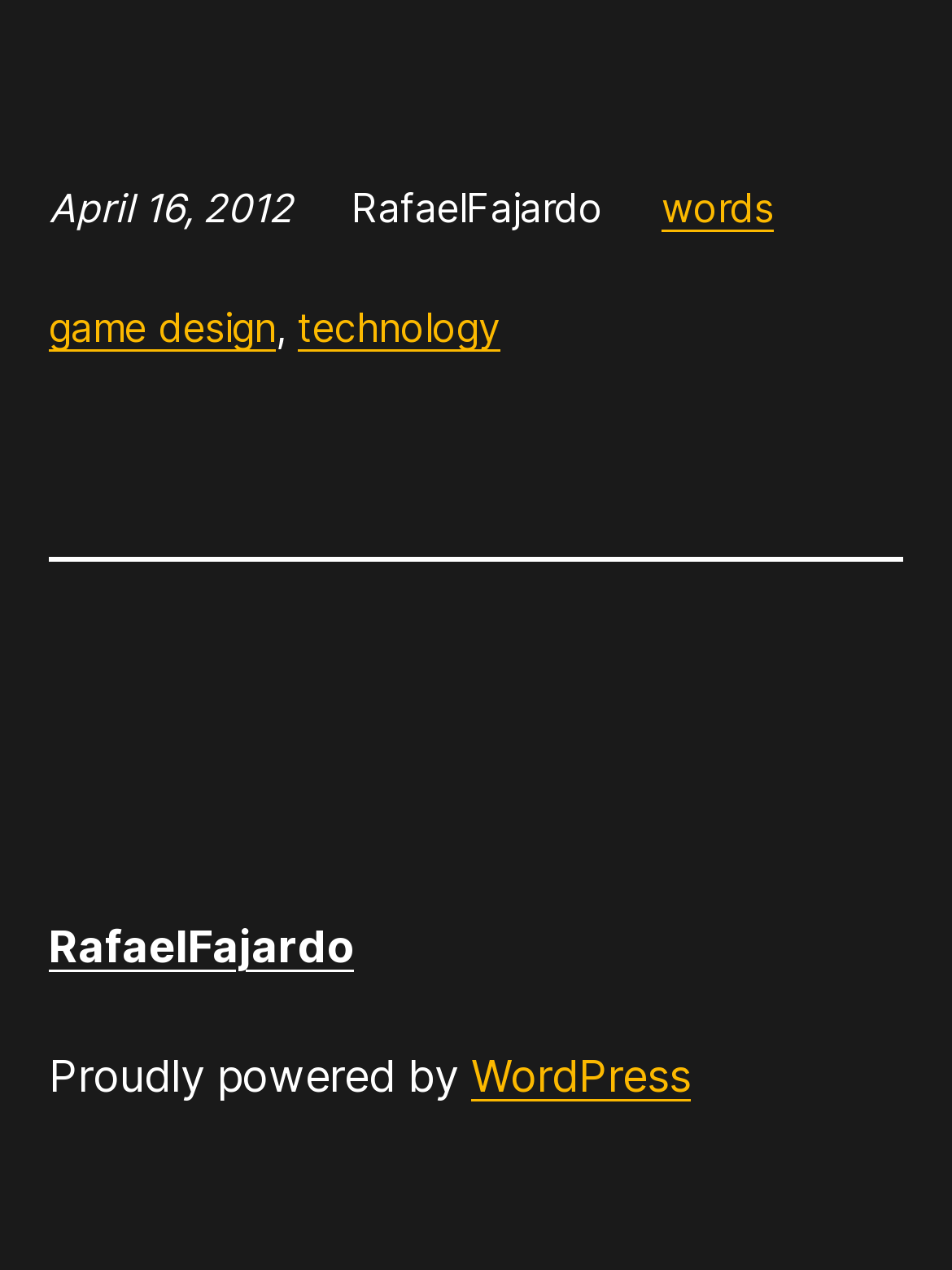What is the date mentioned on the webpage?
Analyze the image and provide a thorough answer to the question.

The date 'April 16, 2012' is mentioned on the webpage, which can be found in the top-left section of the page, inside the 'time' element.